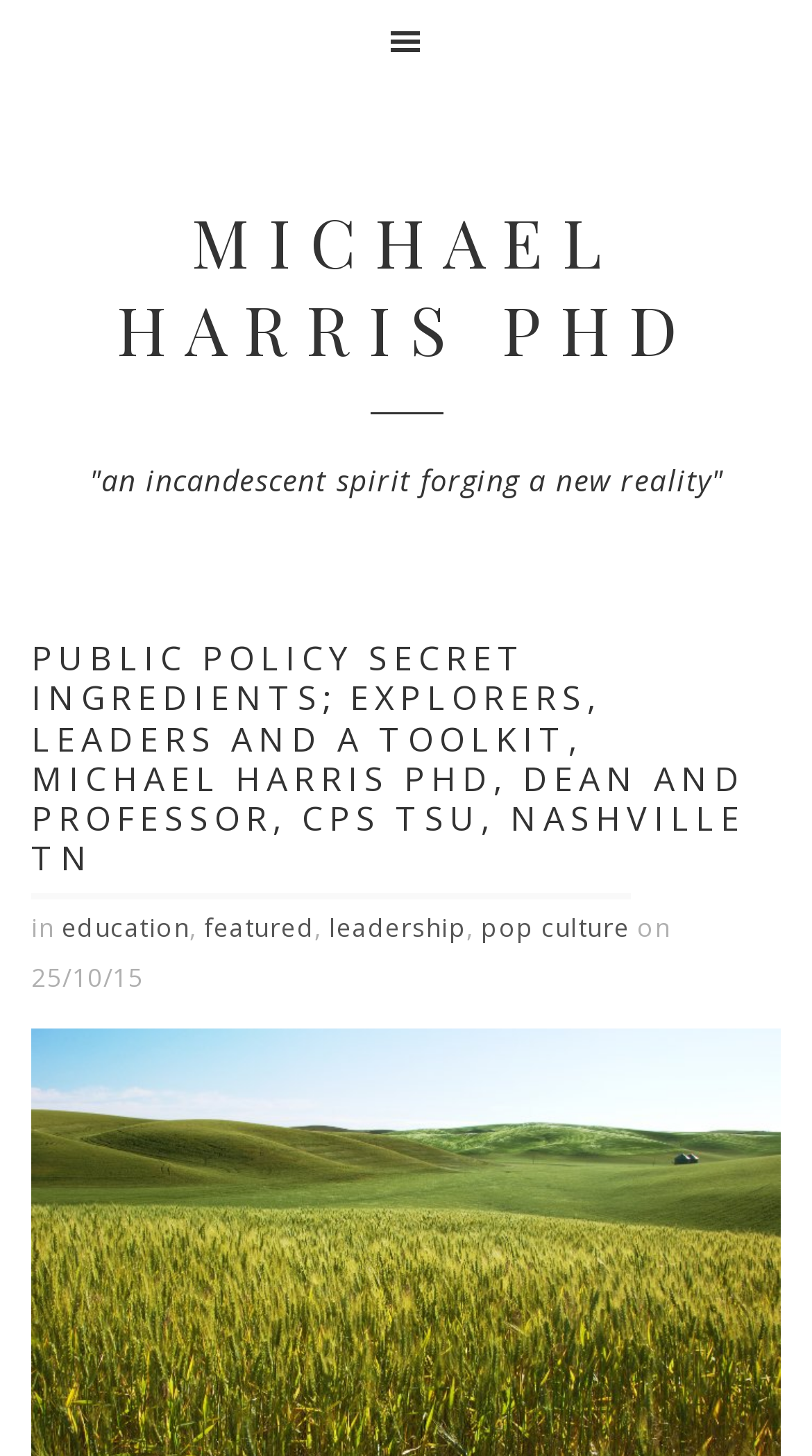Identify the main heading from the webpage and provide its text content.

PUBLIC POLICY SECRET INGREDIENTS; EXPLORERS, LEADERS AND A TOOLKIT, MICHAEL HARRIS PHD, DEAN AND PROFESSOR, CPS TSU, NASHVILLE TN